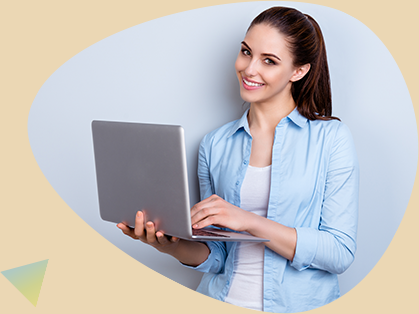What is the woman's profession?
Answer the question with just one word or phrase using the image.

Nursing support services